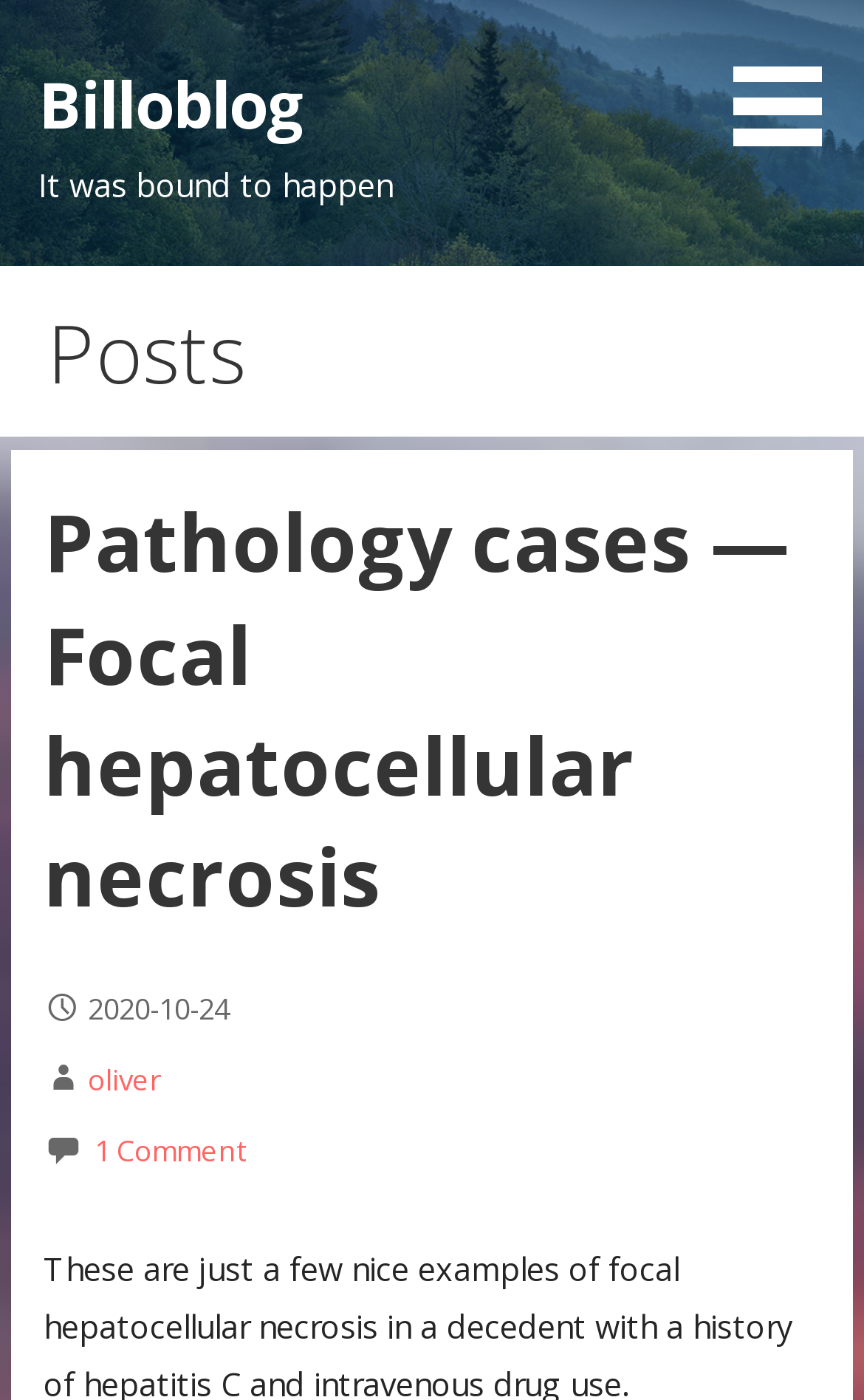Using the elements shown in the image, answer the question comprehensively: What is the name of the blog?

I found the name of the blog by looking at the top of the webpage, where I saw a 'link' element with the text 'Billoblog'.